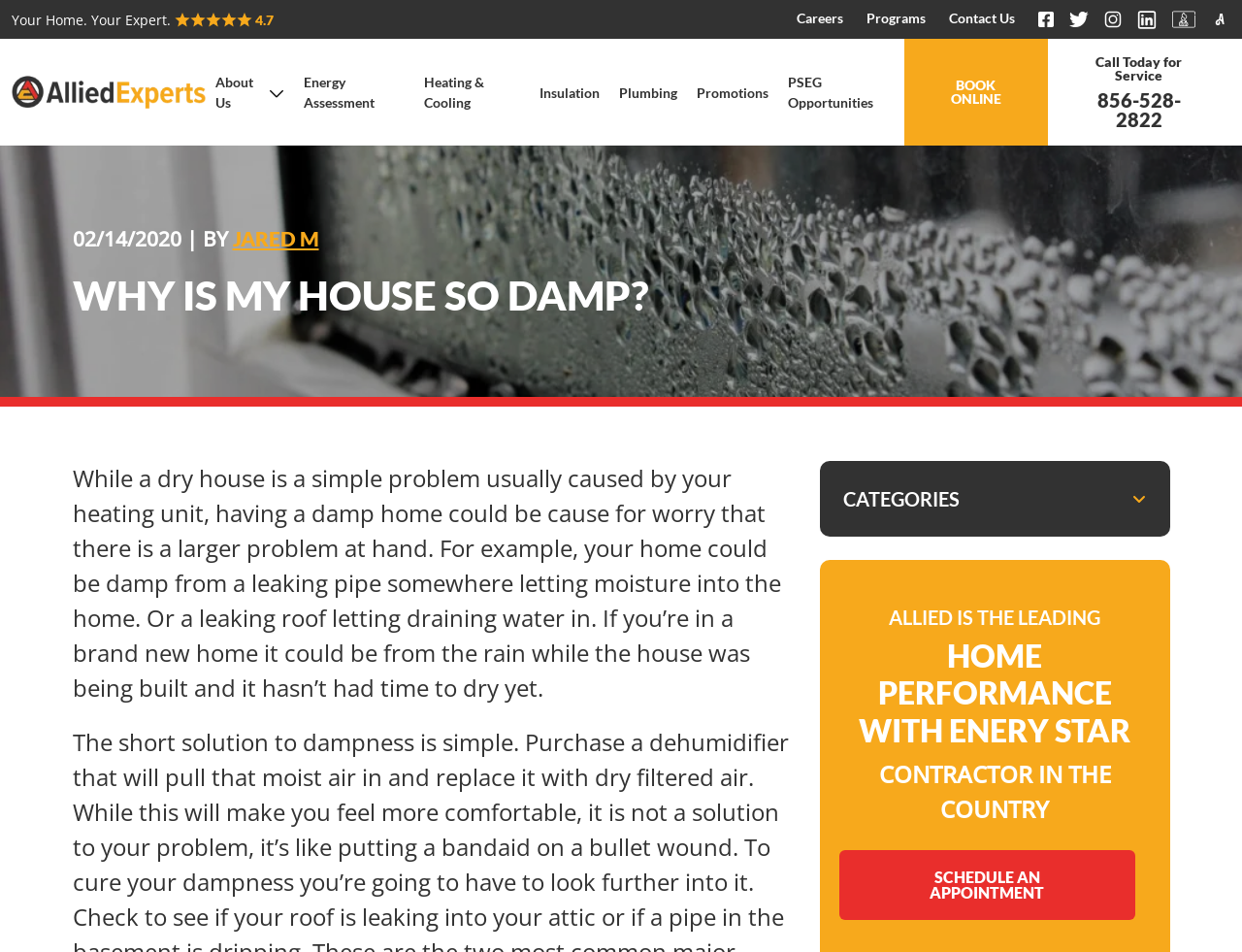What is the company's rating?
Provide a well-explained and detailed answer to the question.

The company's rating is 4.7, which is indicated by the text '4.7' next to the star icons in the top-right corner of the webpage.